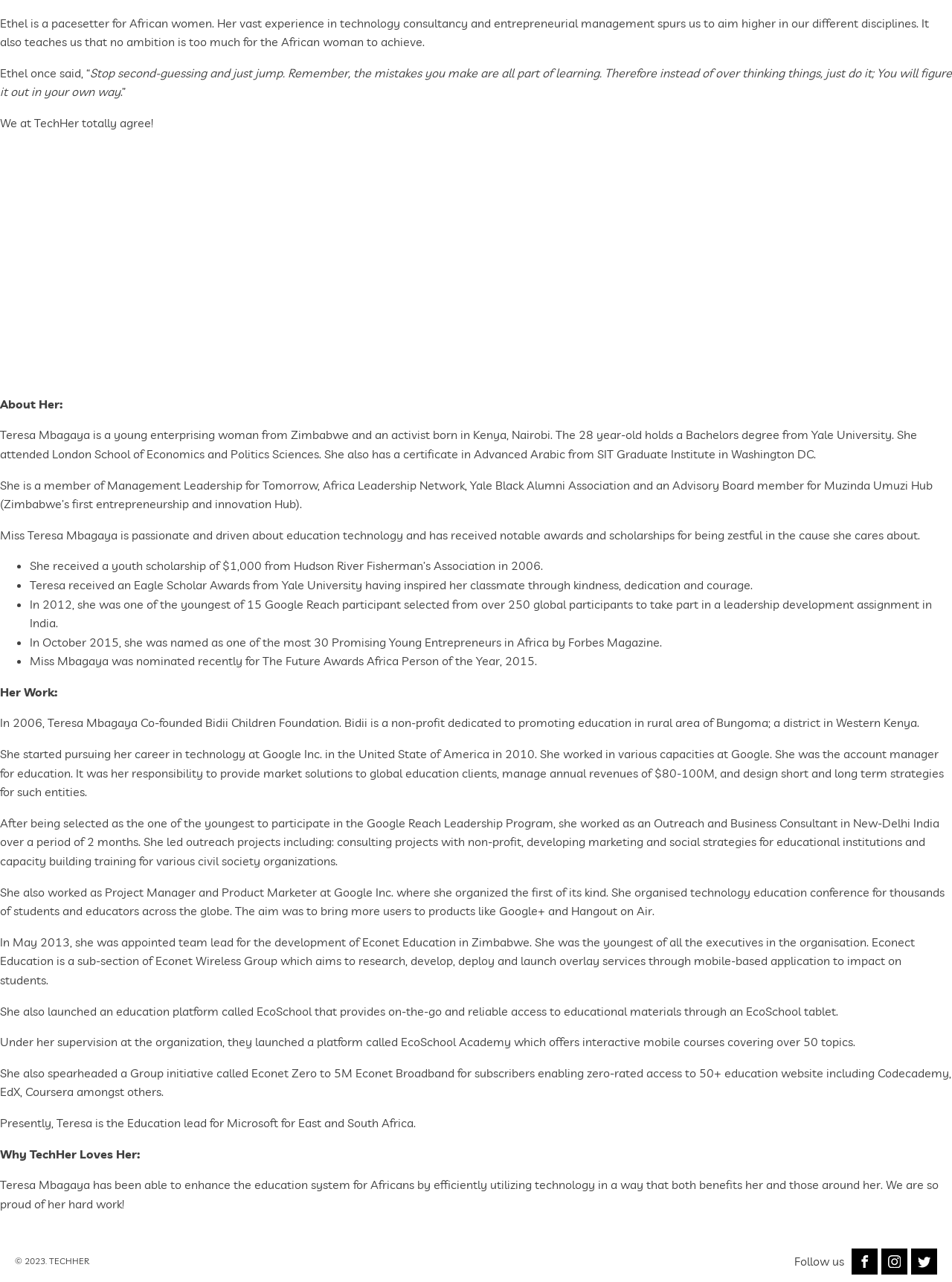Provide a one-word or short-phrase response to the question:
What is Ethel's advice?

Stop second-guessing and just jump